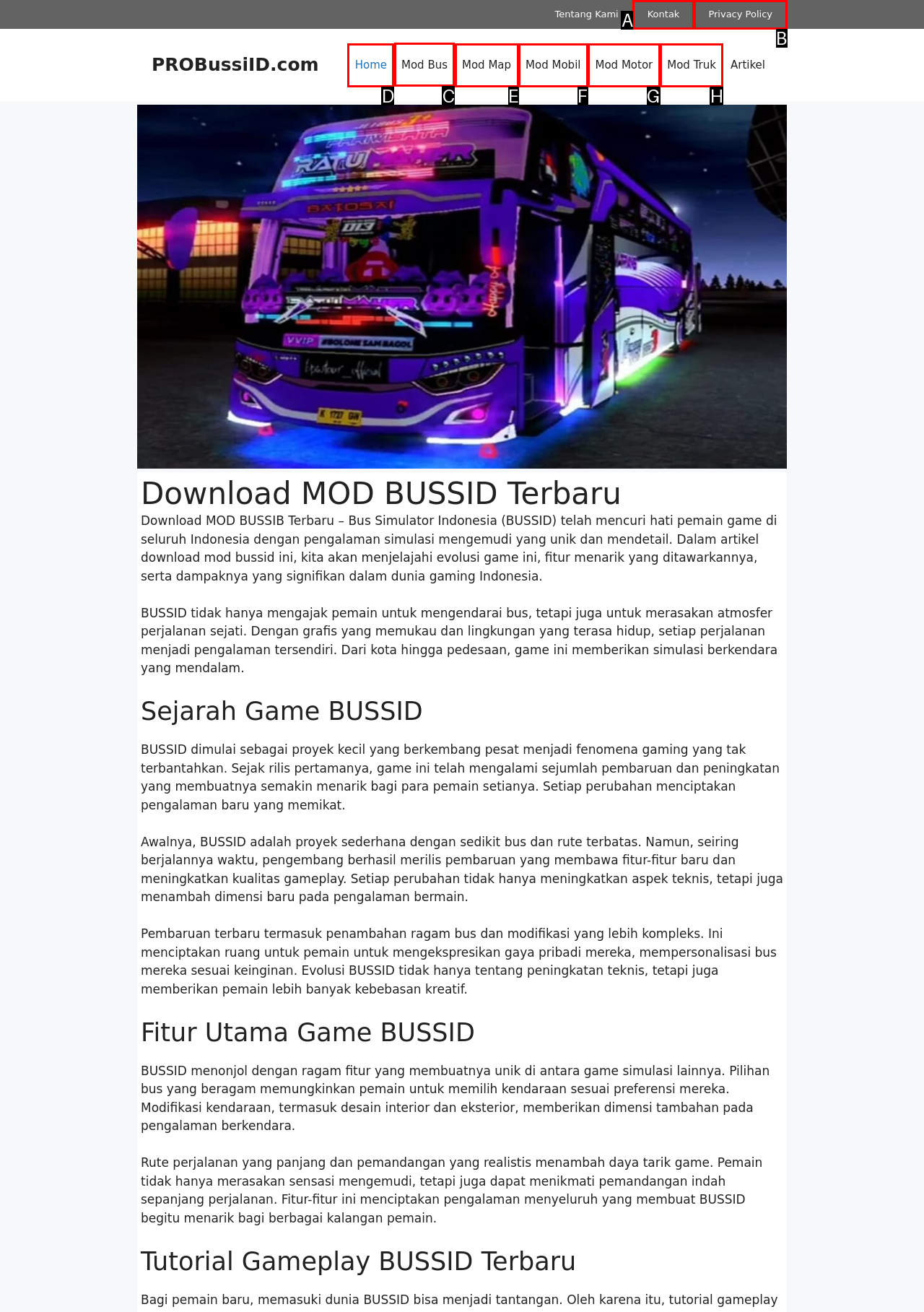Choose the HTML element to click for this instruction: Click on the 'Mod Bus' link Answer with the letter of the correct choice from the given options.

C